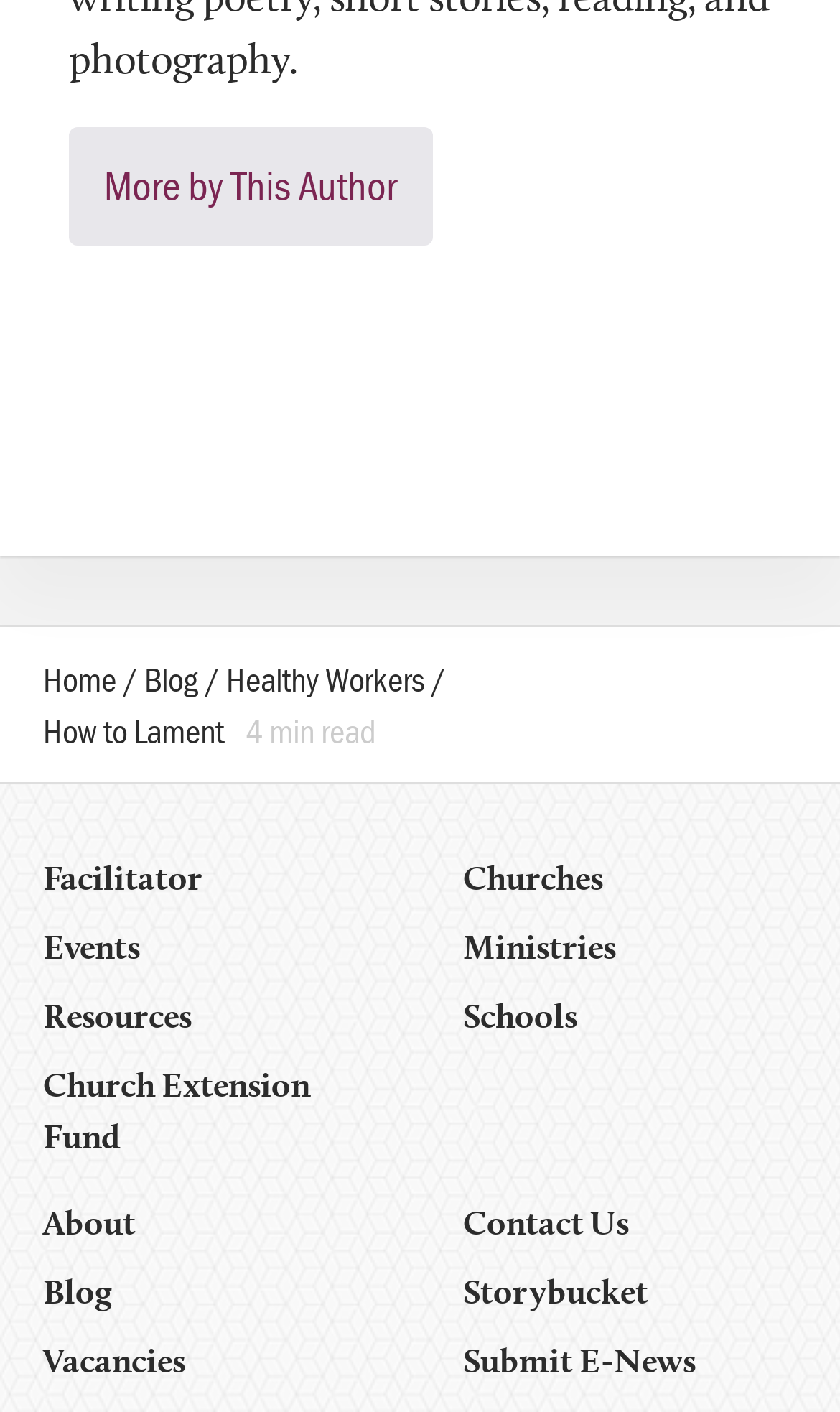What is the first article title in the navigation?
Respond to the question with a well-detailed and thorough answer.

I looked at the navigation links and found that the first article title is 'How to Lament', which is located below the 'Blog' link.